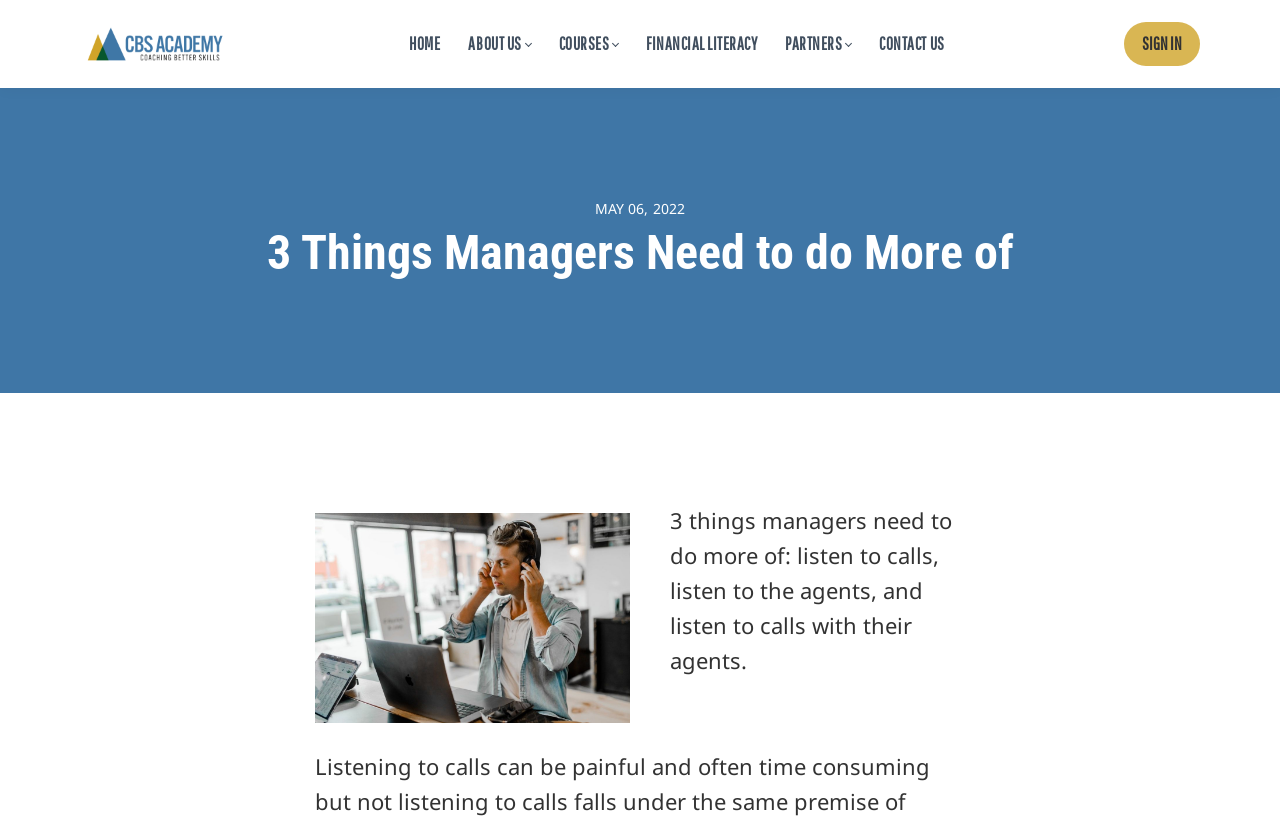What are the three things managers need to do more of?
Please answer the question as detailed as possible.

I found the answer by reading the StaticText element with the content '3 things managers need to do more of: listen to calls, listen to the agents, and listen to calls with their agents.' located at [0.523, 0.611, 0.744, 0.818].